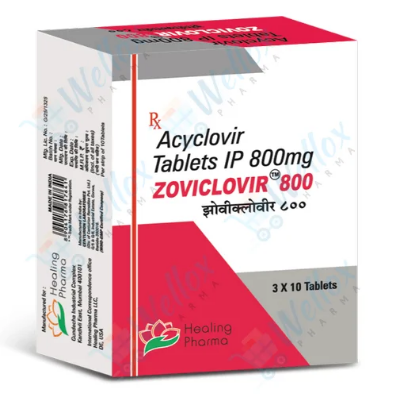How many tablets are in each pack?
Using the image as a reference, give an elaborate response to the question.

The packaging box is labeled with '3 X 10 Tablets', which implies that there are three packs, each containing 10 tablets.